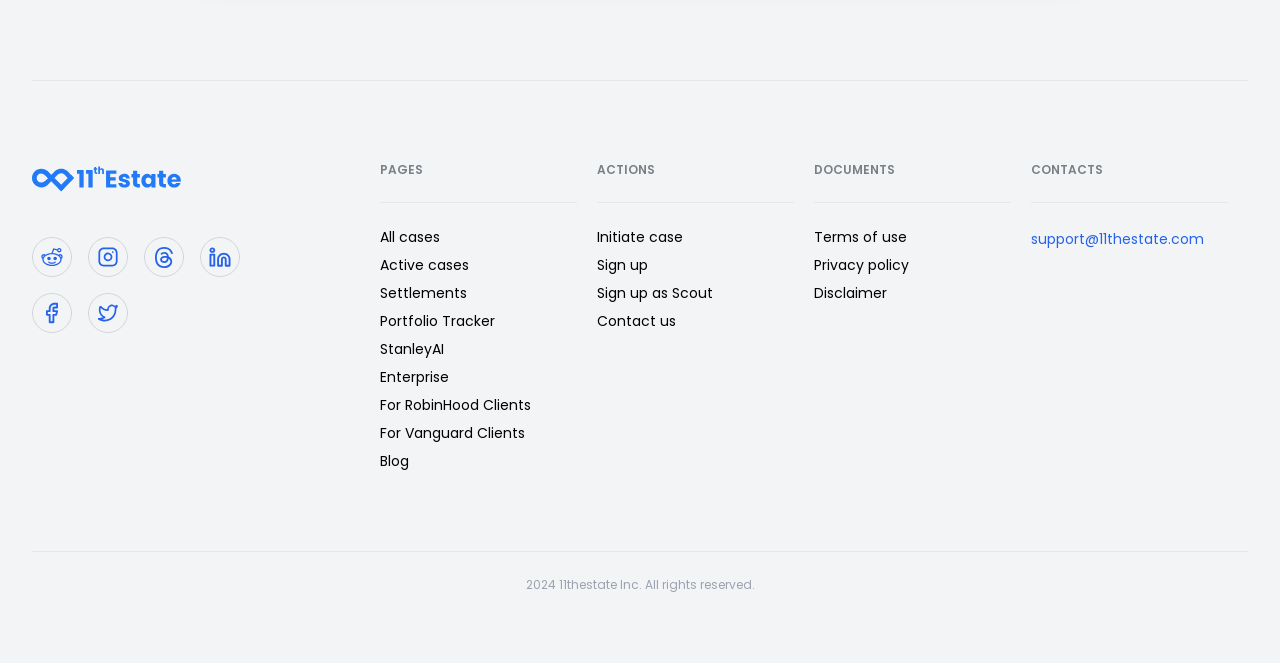Pinpoint the bounding box coordinates of the area that must be clicked to complete this instruction: "Click on the 'Terms of use' link".

[0.636, 0.342, 0.79, 0.373]